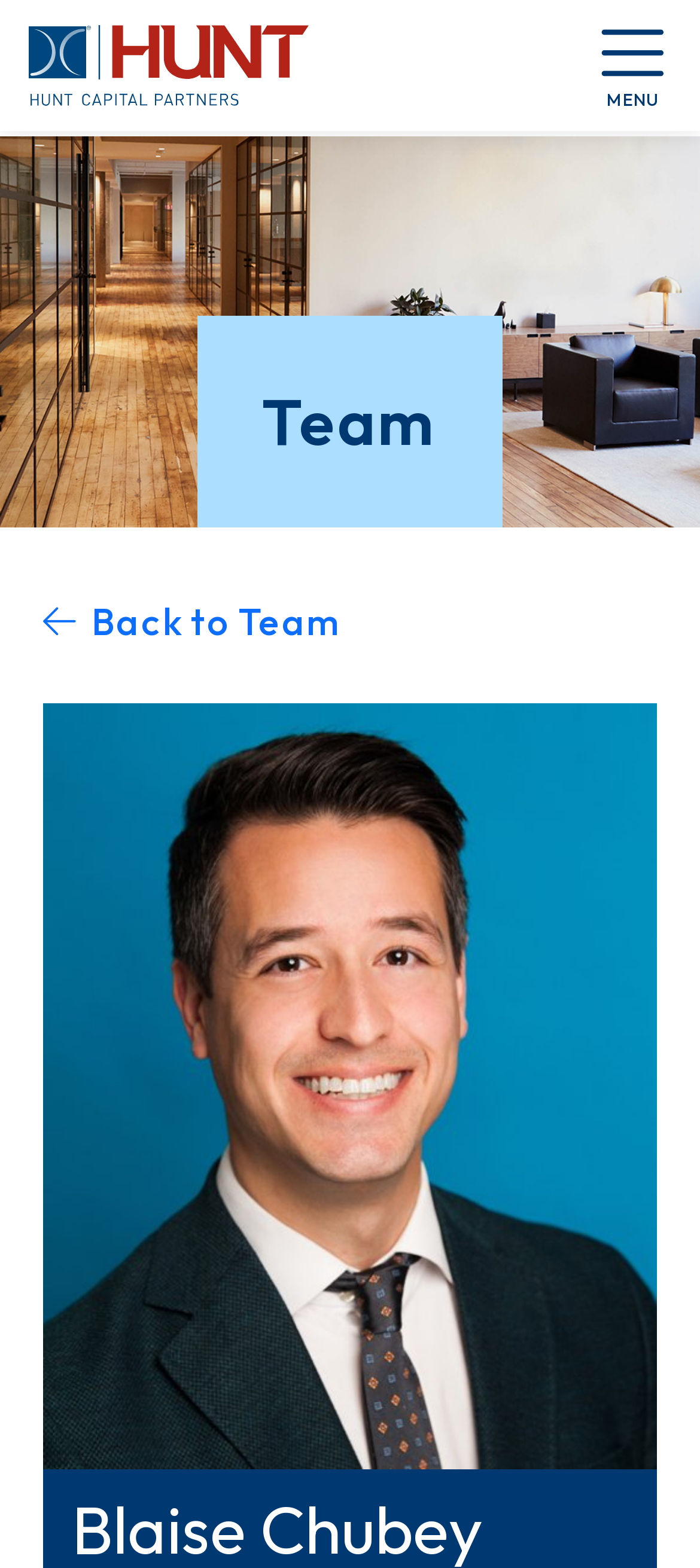Given the description of a UI element: "parent_node: MENU title="Home"", identify the bounding box coordinates of the matching element in the webpage screenshot.

[0.041, 0.016, 0.441, 0.067]